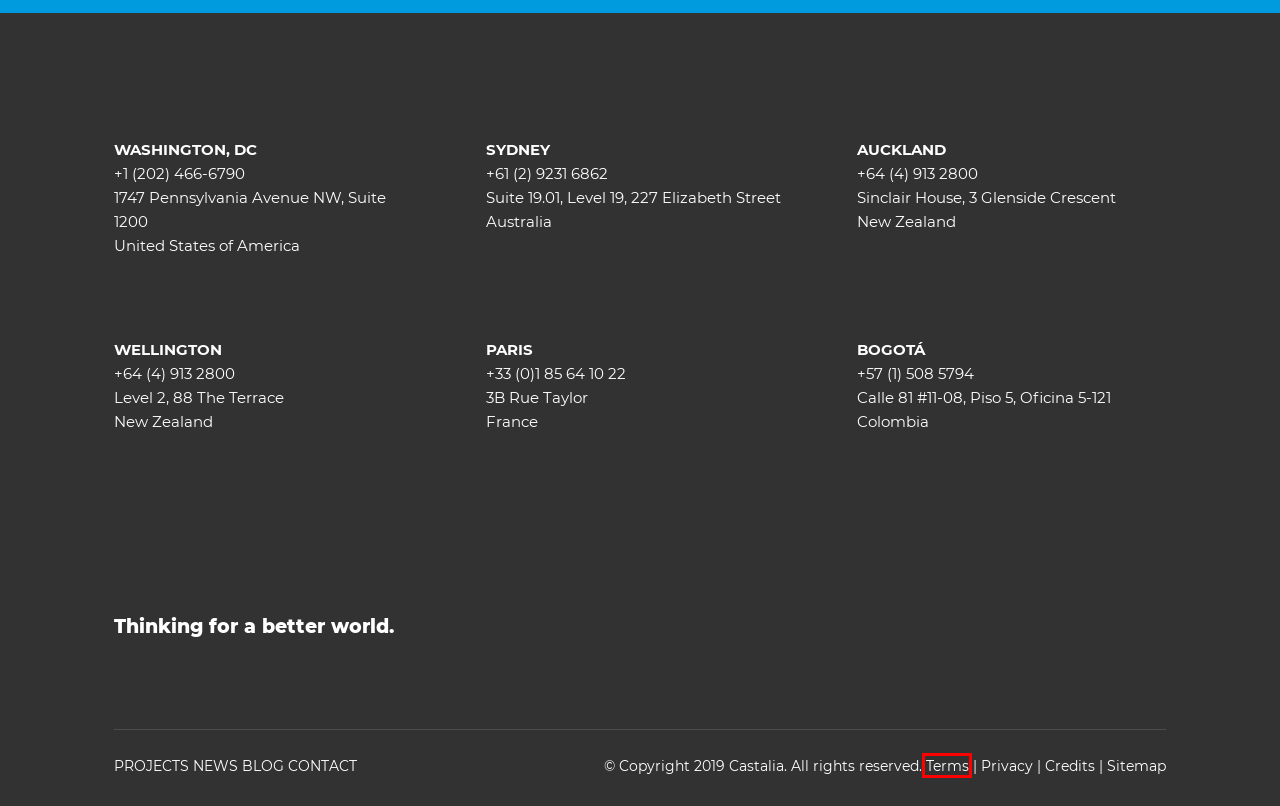You are provided with a screenshot of a webpage containing a red rectangle bounding box. Identify the webpage description that best matches the new webpage after the element in the bounding box is clicked. Here are the potential descriptions:
A. Privacy Policy - Castalia
B. Current Career Opportunities | Castalia Advisors
C. About Our Strategy Consulting Firm | Castalia Consulting
D. Alex Sundakov - Castalia
E. Our Projects - Work We’ve Done for a Better World | Castalia
F. Meet our diverse team - Castalia
G. Terms - Castalia
H. Credits - Castalia

G